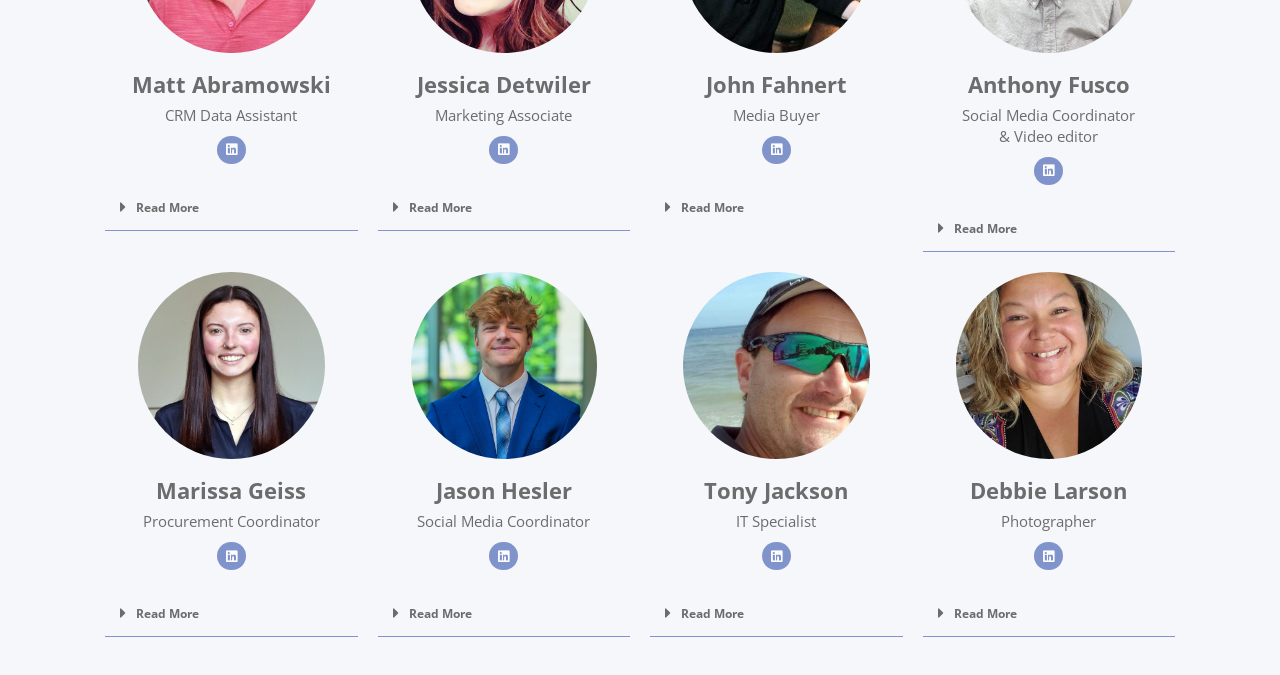Please determine the bounding box coordinates of the element to click in order to execute the following instruction: "Check John Fahnert's LinkedIn profile". The coordinates should be four float numbers between 0 and 1, specified as [left, top, right, bottom].

[0.595, 0.201, 0.618, 0.243]